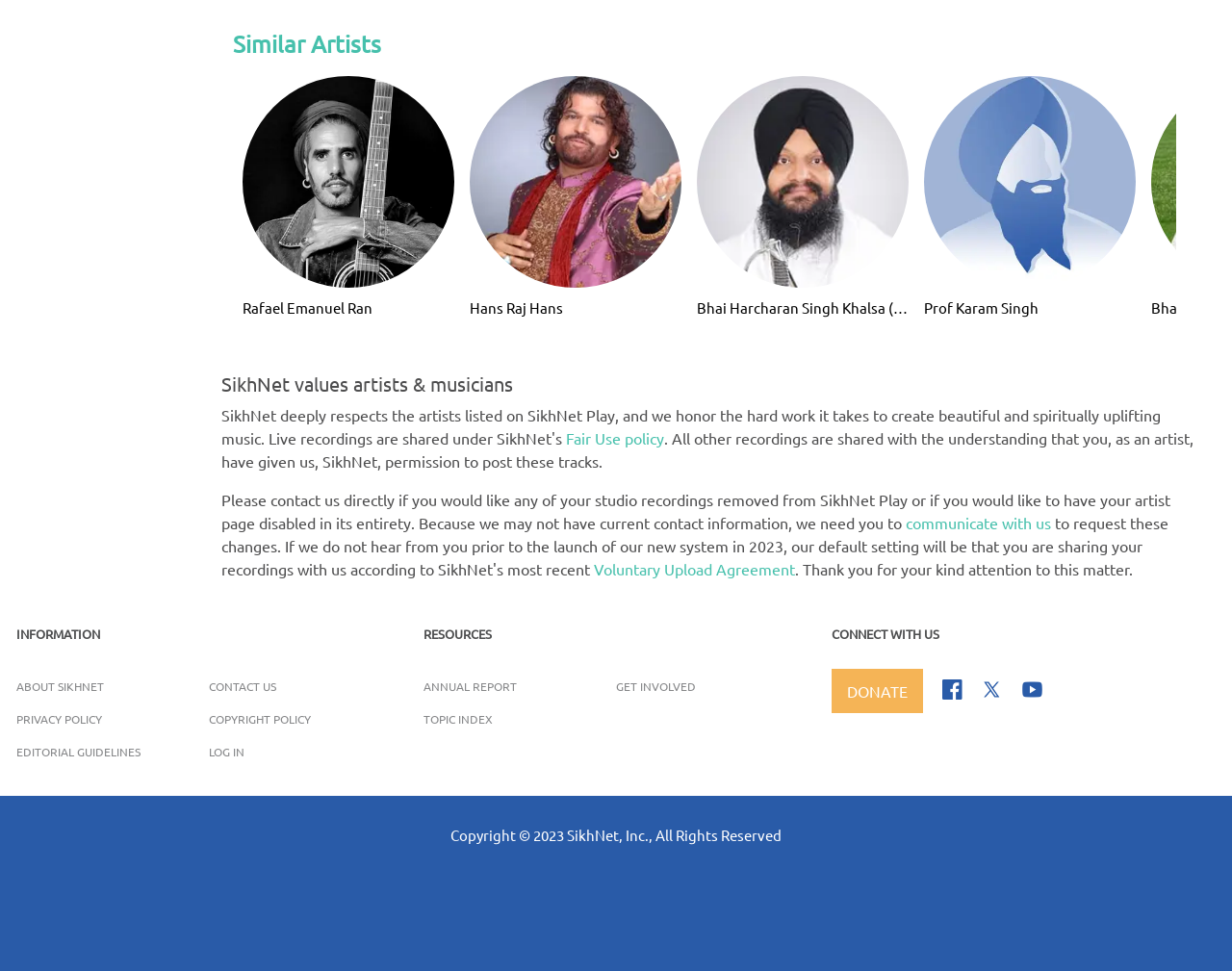What is the purpose of SikhNet?
Answer the question with a single word or phrase by looking at the picture.

Value artists & musicians